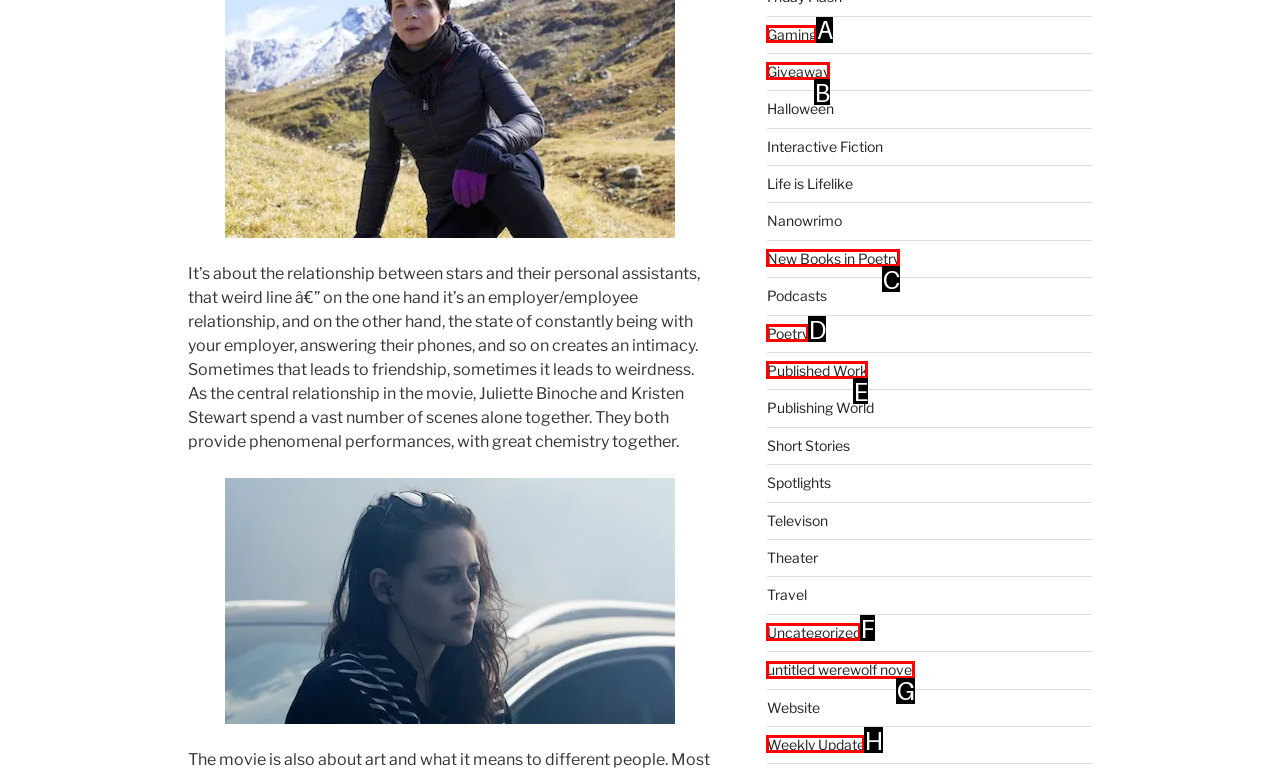Choose the letter of the option that needs to be clicked to perform the task: View Published Work. Answer with the letter.

E